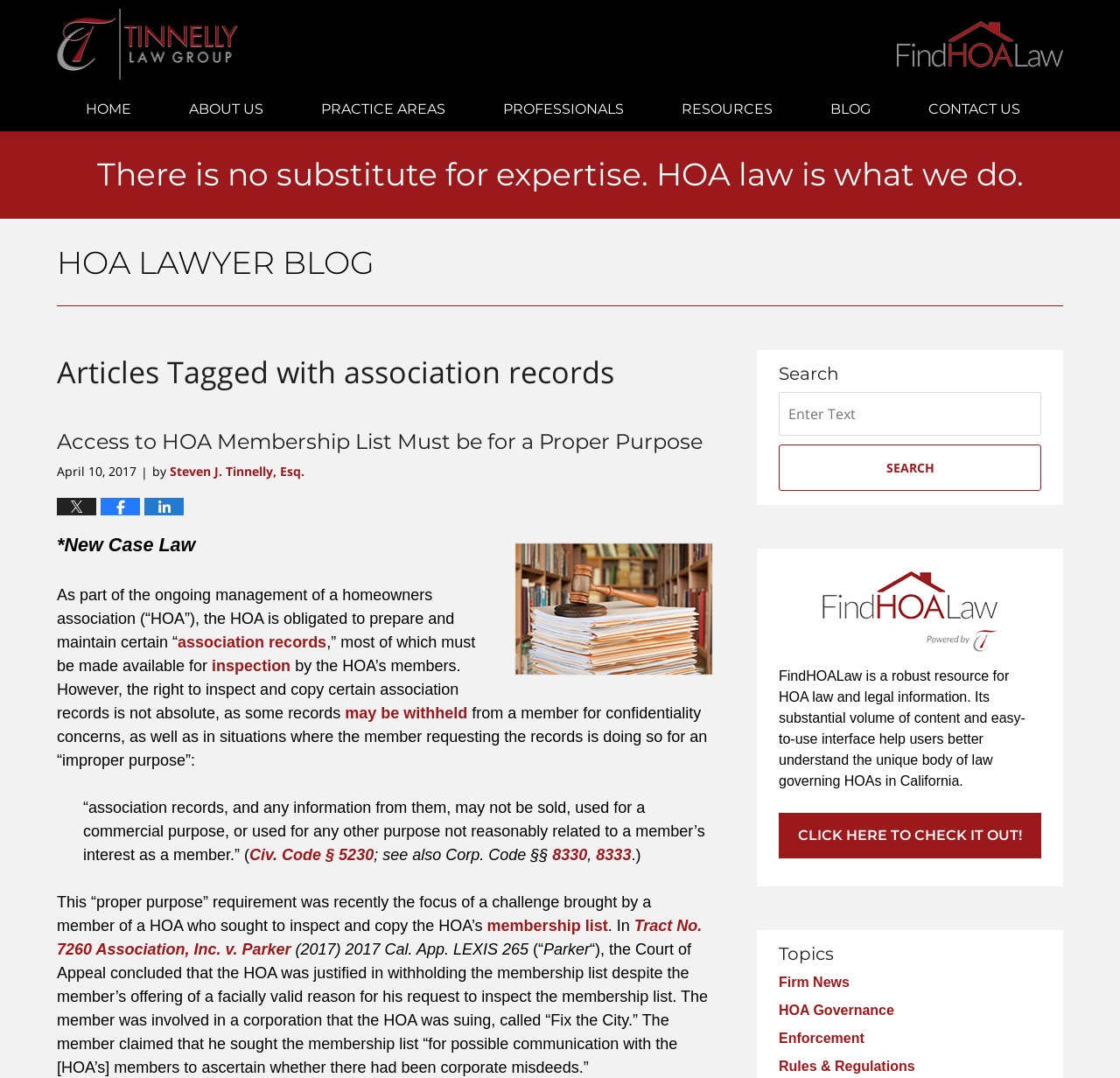Locate the bounding box coordinates of the element that should be clicked to execute the following instruction: "Search for HOA law information".

[0.695, 0.364, 0.93, 0.404]